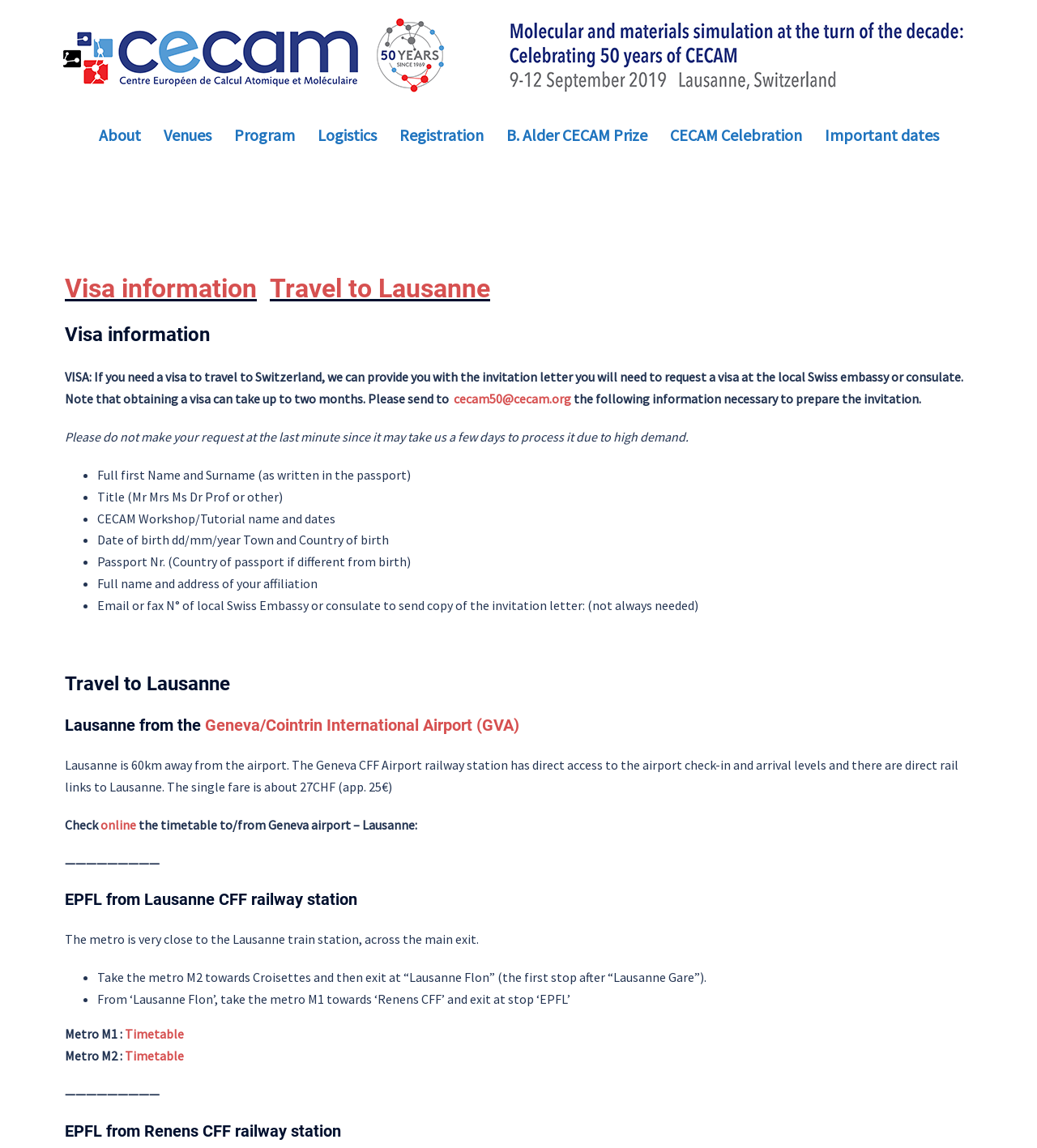How to get to EPFL from Lausanne CFF railway station?
Look at the webpage screenshot and answer the question with a detailed explanation.

From Lausanne CFF railway station, take the metro M2 towards Croisettes and exit at 'Lausanne Flon', then take the metro M1 towards Renens CFF and exit at stop 'EPFL'.